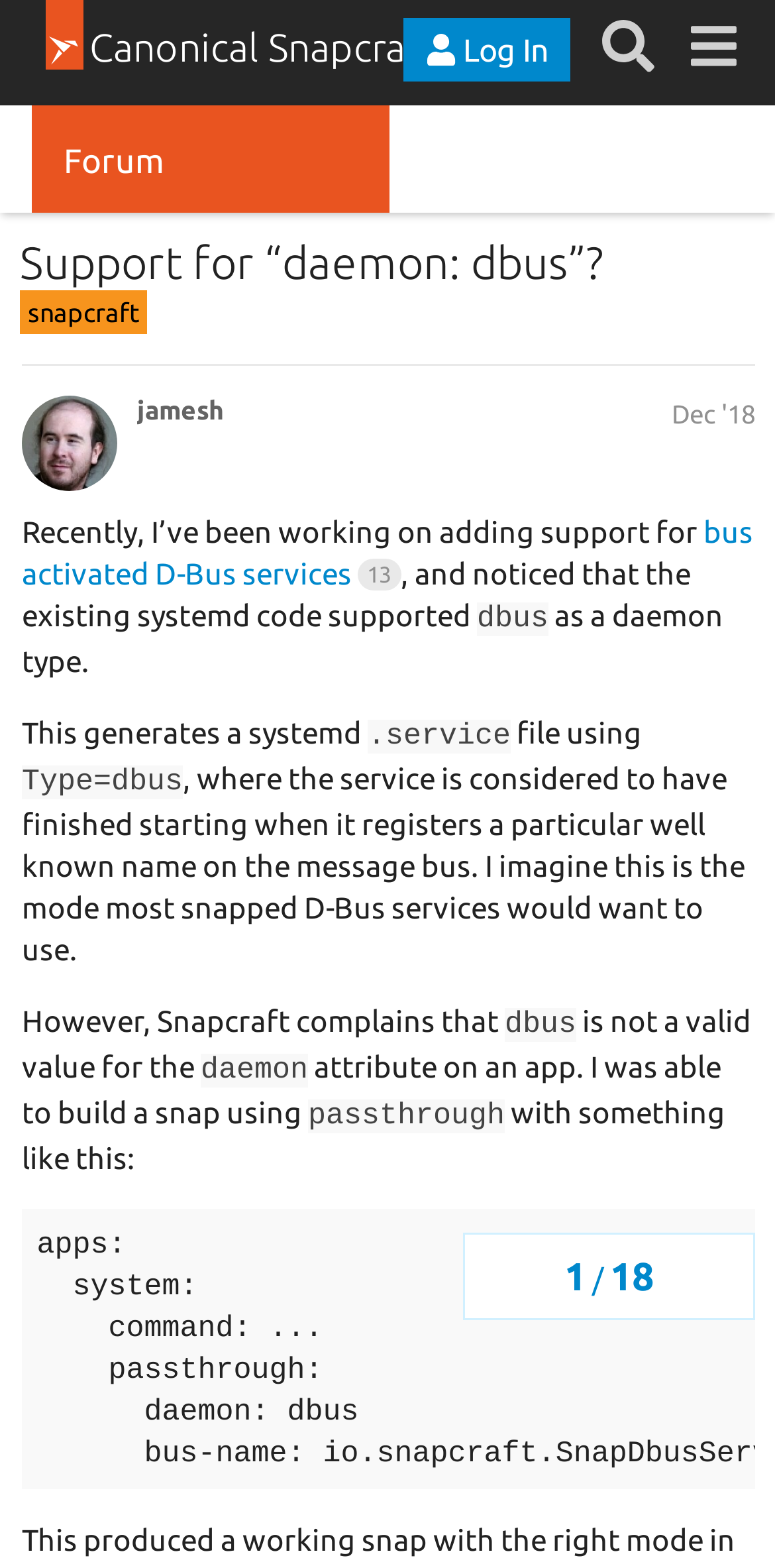Answer the question with a brief word or phrase:
What is the error message from Snapcraft?

is not a valid value for the daemon attribute